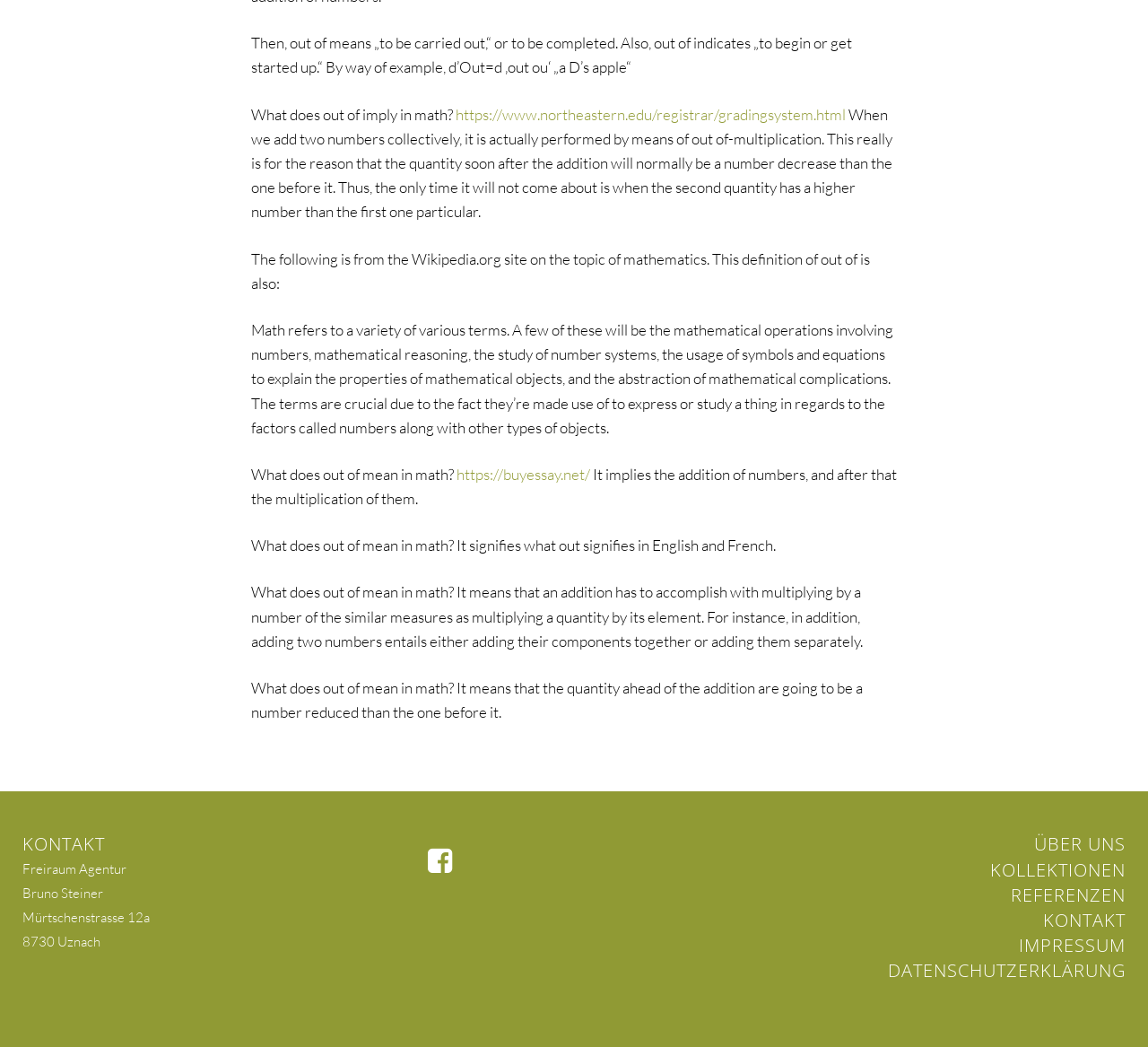Identify the bounding box coordinates for the region to click in order to carry out this instruction: "click the previous post link". Provide the coordinates using four float numbers between 0 and 1, formatted as [left, top, right, bottom].

None